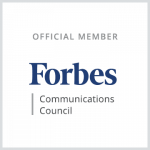Give an elaborate caption for the image.

This image showcases the emblem of the "Forbes Communications Council," highlighting its status as an exclusive professional organization. The design features the prominent "Forbes" logo, rendered in bold blue, signifying credibility and prestige in the field of communications. Positioned above the logo, the text "OFFICIAL MEMBER" identifies the bearer as part of this esteemed council, which is known for bringing together leaders in communications to share insights and best practices. This image emphasizes the value of membership in a network that promotes excellence and innovation in communication.